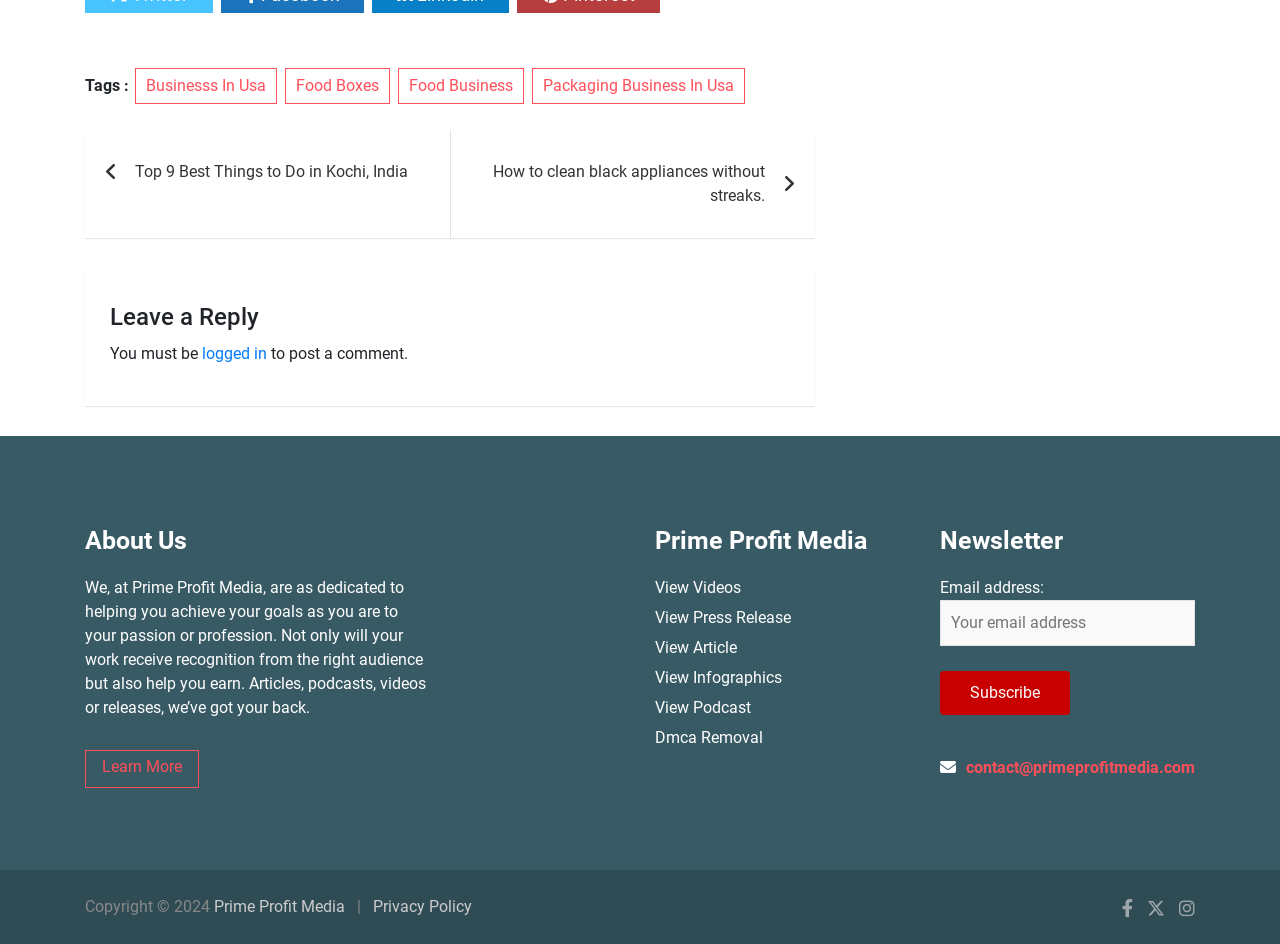Given the webpage screenshot, identify the bounding box of the UI element that matches this description: "contact@primeprofitmedia.com".

[0.755, 0.801, 0.934, 0.826]